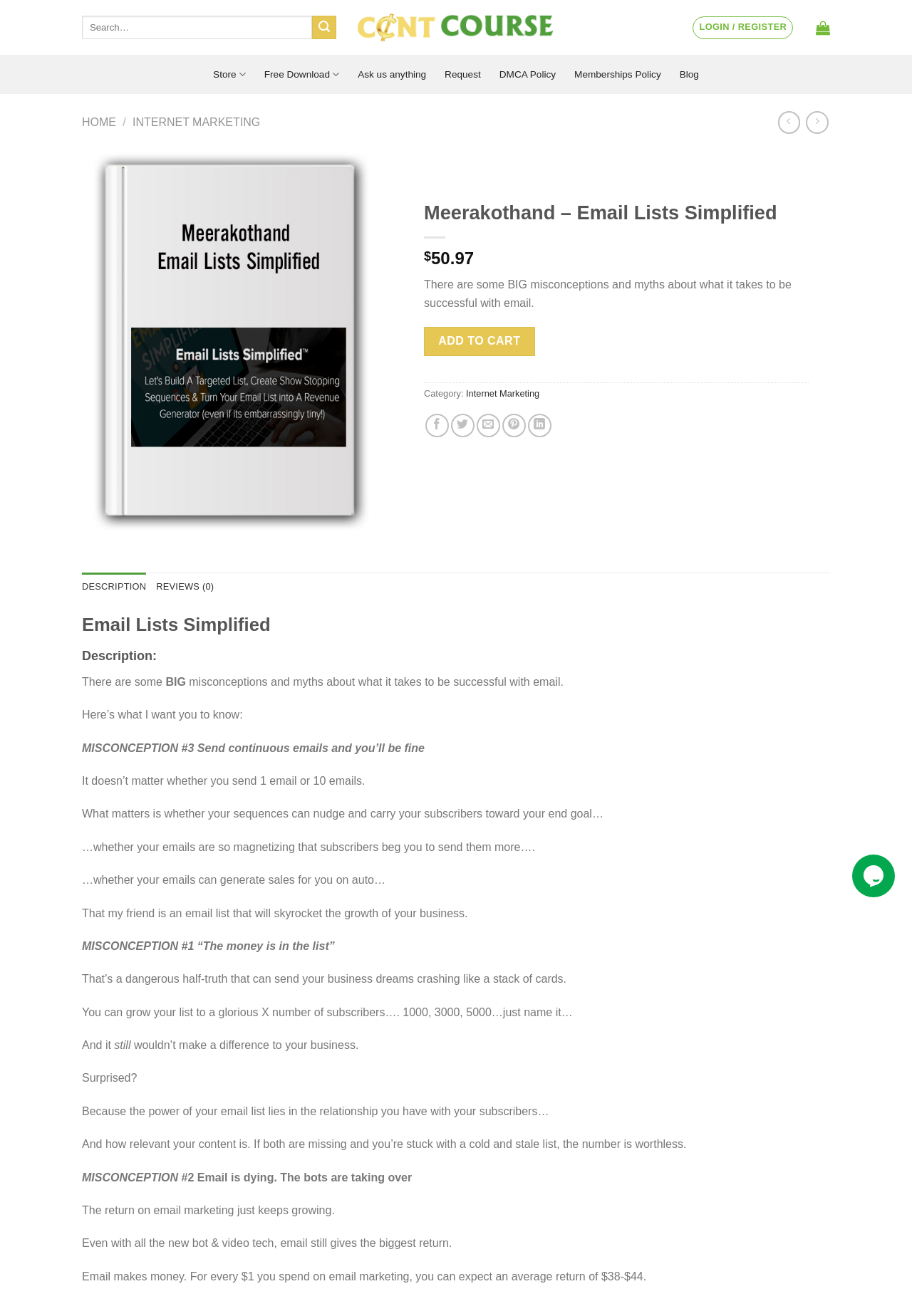Locate the bounding box coordinates of the clickable region necessary to complete the following instruction: "Check the Internet Marketing category". Provide the coordinates in the format of four float numbers between 0 and 1, i.e., [left, top, right, bottom].

[0.511, 0.295, 0.592, 0.303]